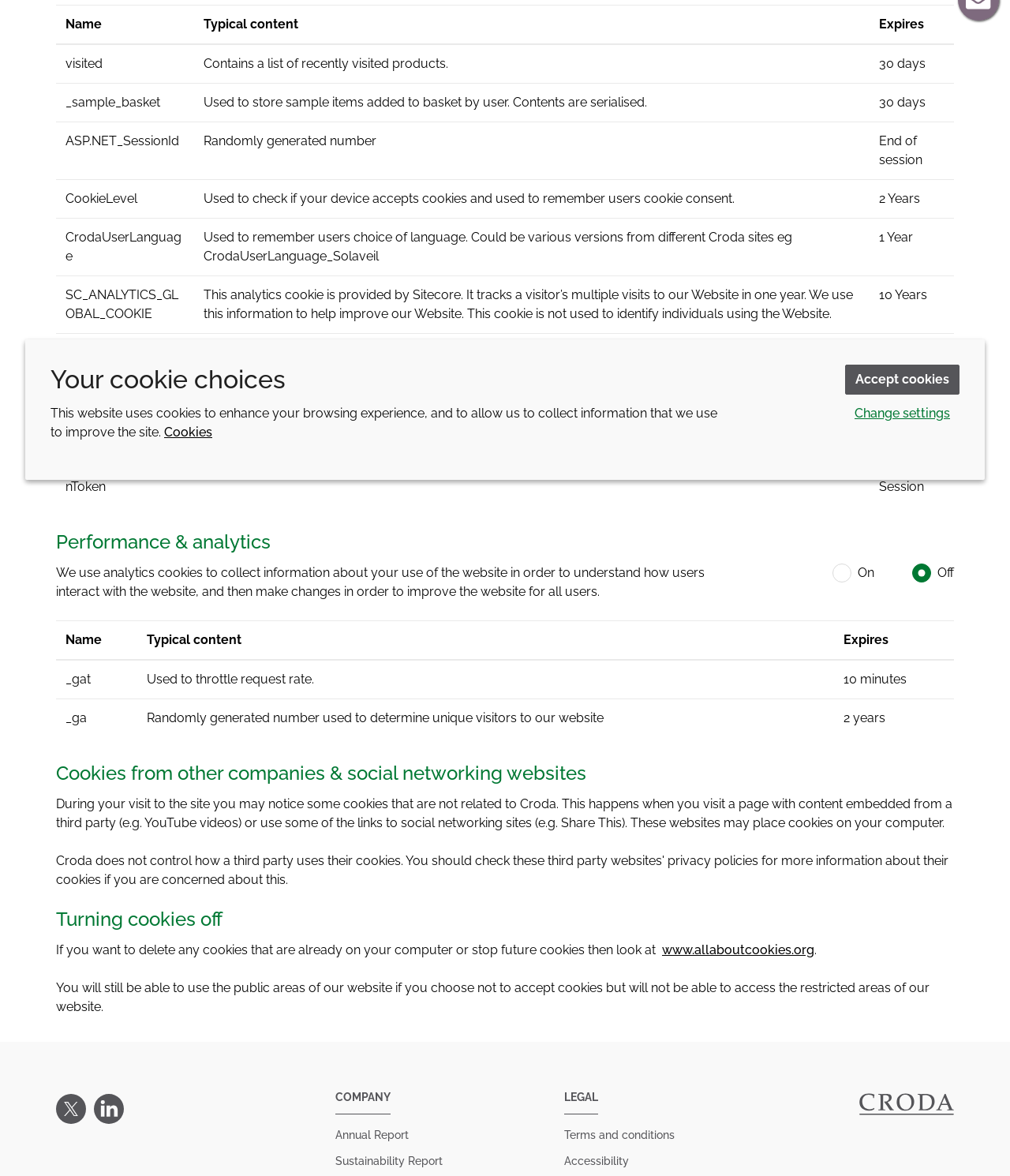Find the bounding box of the element with the following description: "Older". The coordinates must be four float numbers between 0 and 1, formatted as [left, top, right, bottom].

None